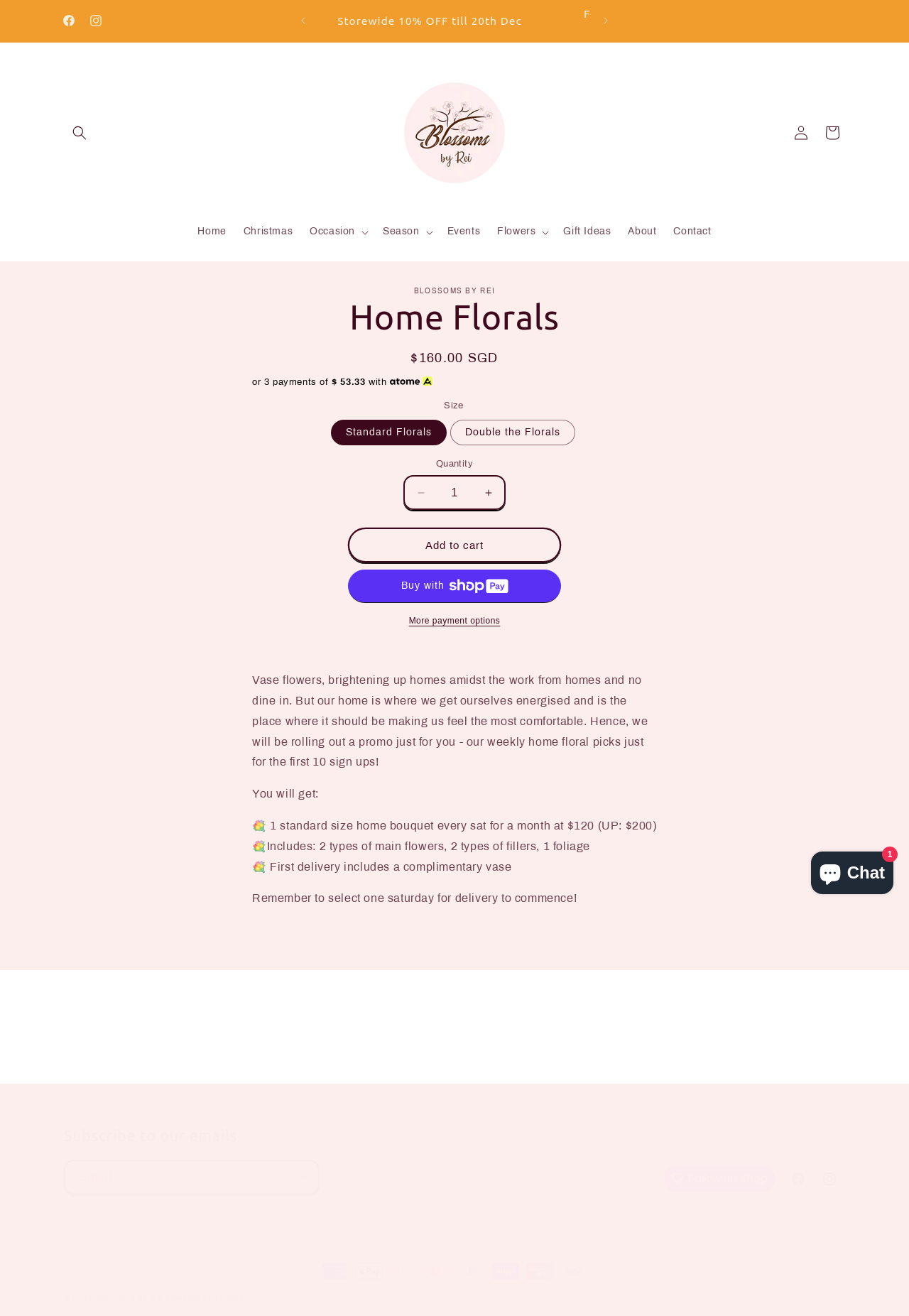Use one word or a short phrase to answer the question provided: 
How many types of main flowers are included in the home bouquet?

2